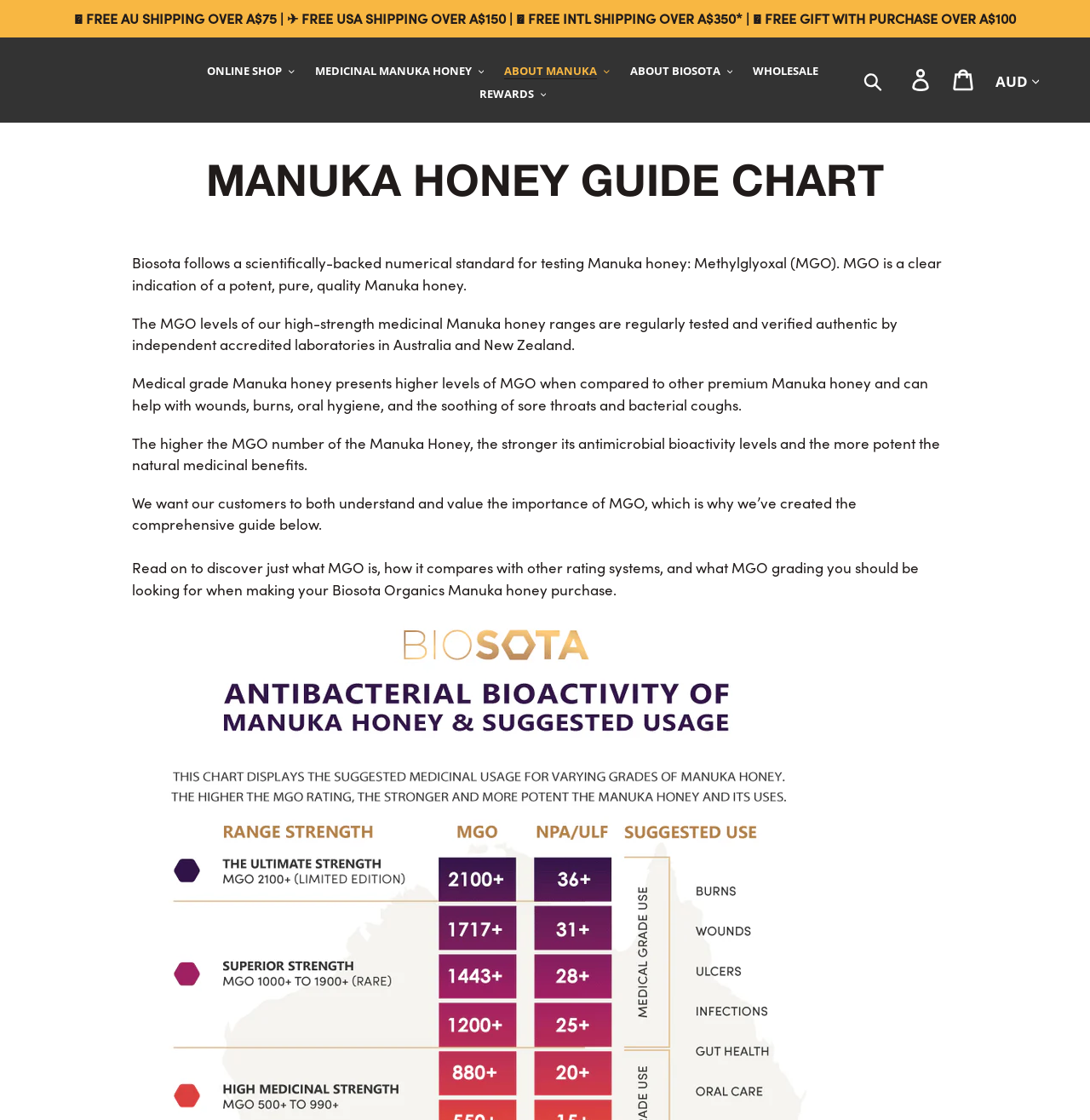Bounding box coordinates are specified in the format (top-left x, top-left y, bottom-right x, bottom-right y). All values are floating point numbers bounded between 0 and 1. Please provide the bounding box coordinate of the region this sentence describes: parent_node: Submit aria-label="Search" name="q" placeholder="Search"

[0.796, 0.055, 0.841, 0.088]